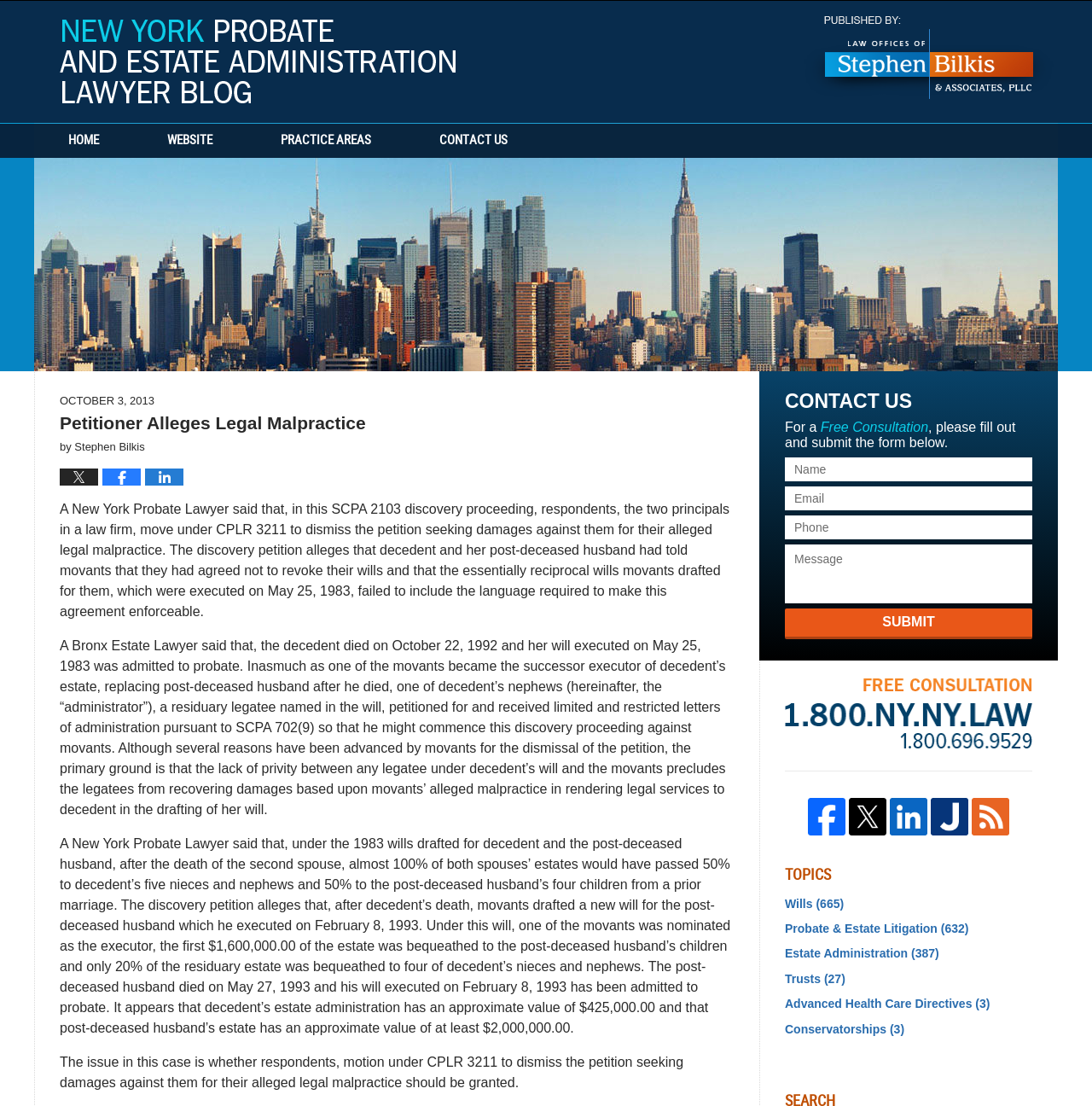Provide a comprehensive description of the webpage.

This webpage is a blog post from a law firm, specifically a New York probate and estate administration lawyer blog. At the top of the page, there is a header section with a link to the law firm's website, "Stephen Bilkis & Associates, PLLC," accompanied by an image of the firm's logo. Below this, there are links to navigate to different sections of the website, including "HOME," "WEBSITE," "PRACTICE AREAS," and "CONTACT US."

The main content of the blog post is divided into four paragraphs, each discussing a specific aspect of a legal case involving probate and estate administration. The text is dense and informative, with specific details about the case, including dates, legal codes, and the parties involved.

To the right of the main content, there is a sidebar with various links and features. At the top, there is a "CONTACT US" section with a form to fill out for a free consultation. Below this, there are links to the law firm's social media profiles, including Facebook, Twitter, LinkedIn, and Justia. Further down, there is a list of topics related to the blog post, including "Wills," "Probate & Estate Litigation," "Estate Administration," and others, each with a link to more information.

At the very bottom of the page, there is a footer section with additional links and information, including a copyright notice and a link to the law firm's website. Overall, the webpage is well-organized and easy to navigate, with a clear focus on providing informative content related to probate and estate administration law.